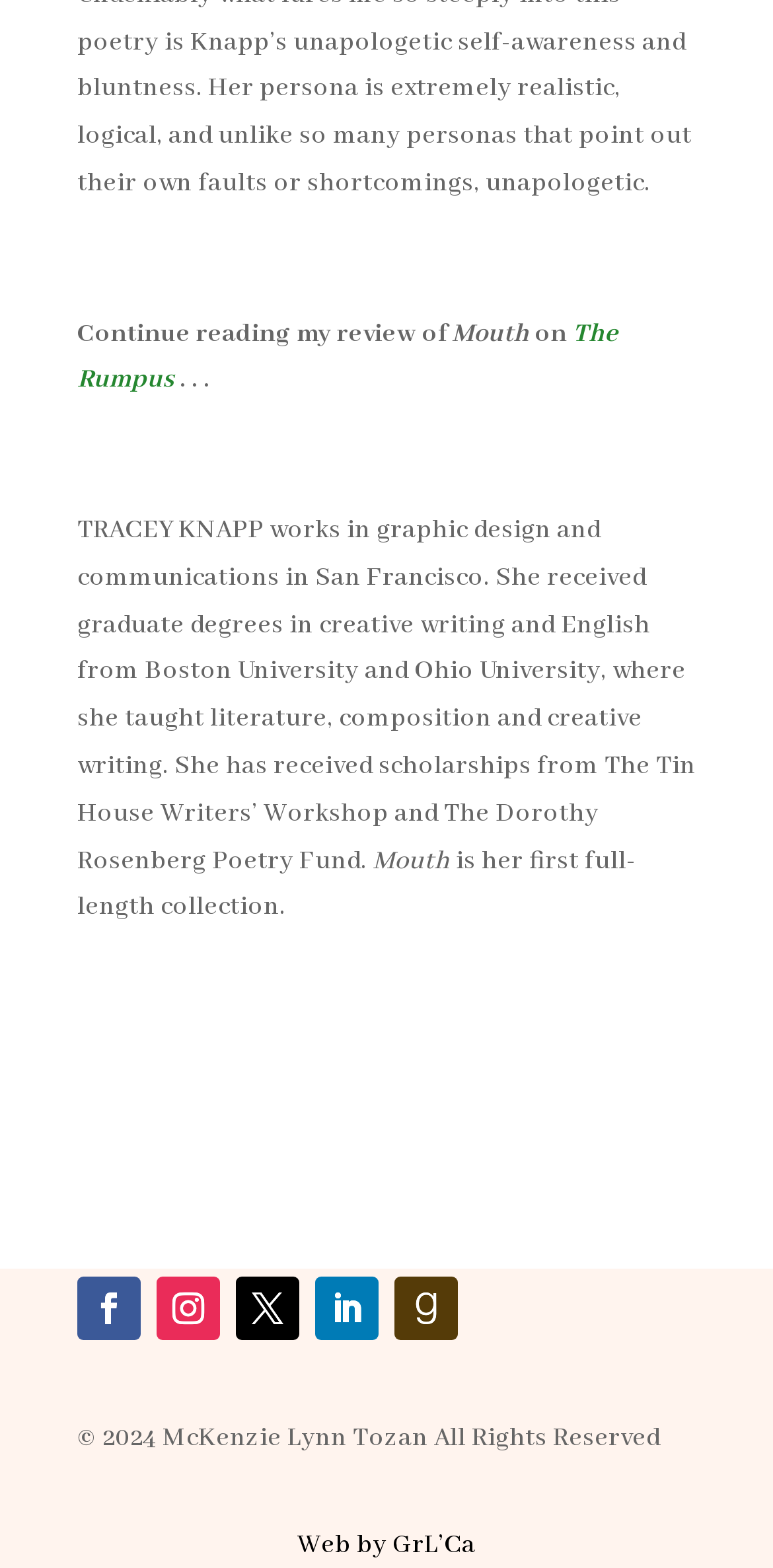What is the author's profession? Based on the screenshot, please respond with a single word or phrase.

Graphic design